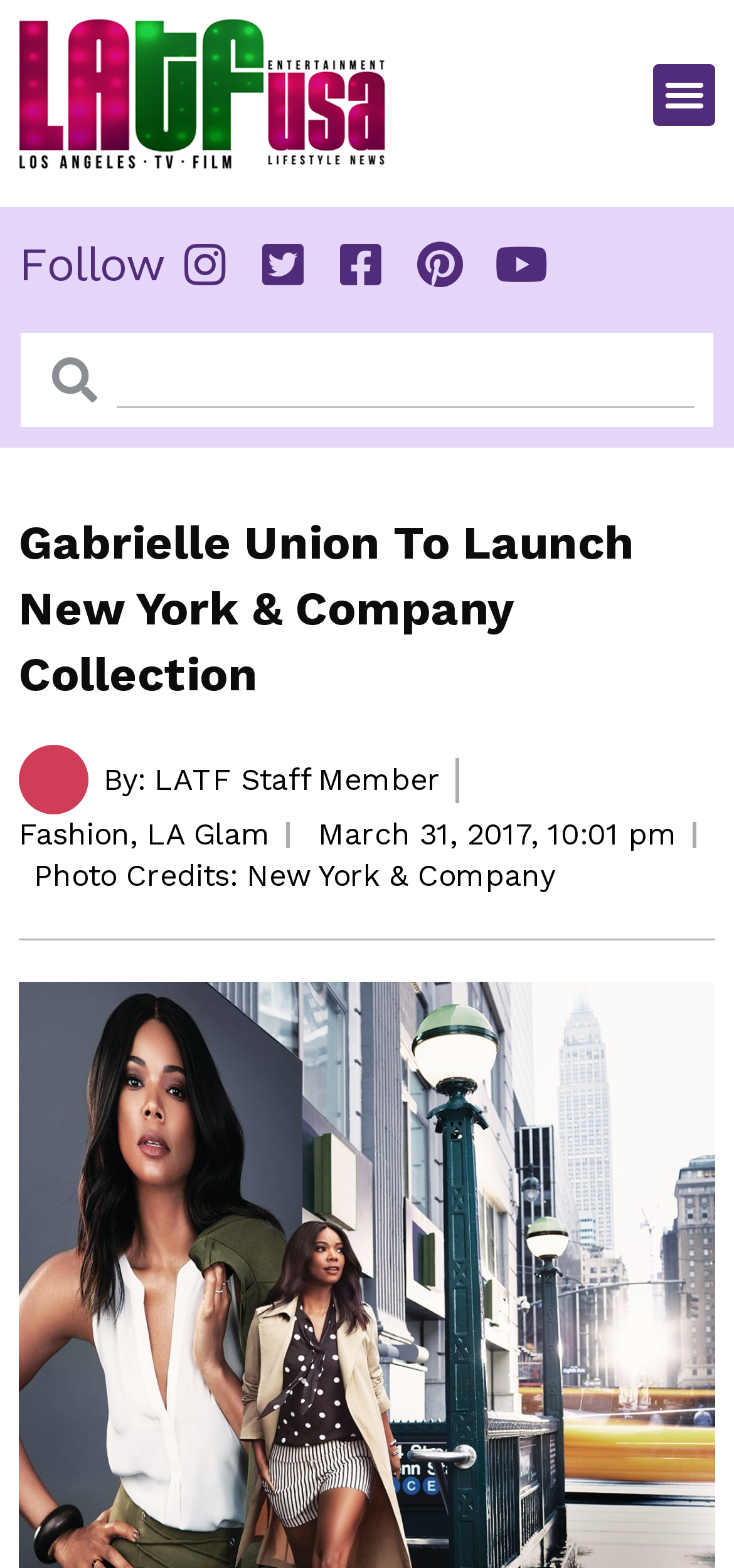Look at the image and write a detailed answer to the question: 
Who is the face of New York & Company?

Based on the webpage content, it is mentioned that Gabrielle Union has partnered with New York & Company, Inc. to be the face, indicating that she is the representative of the company.